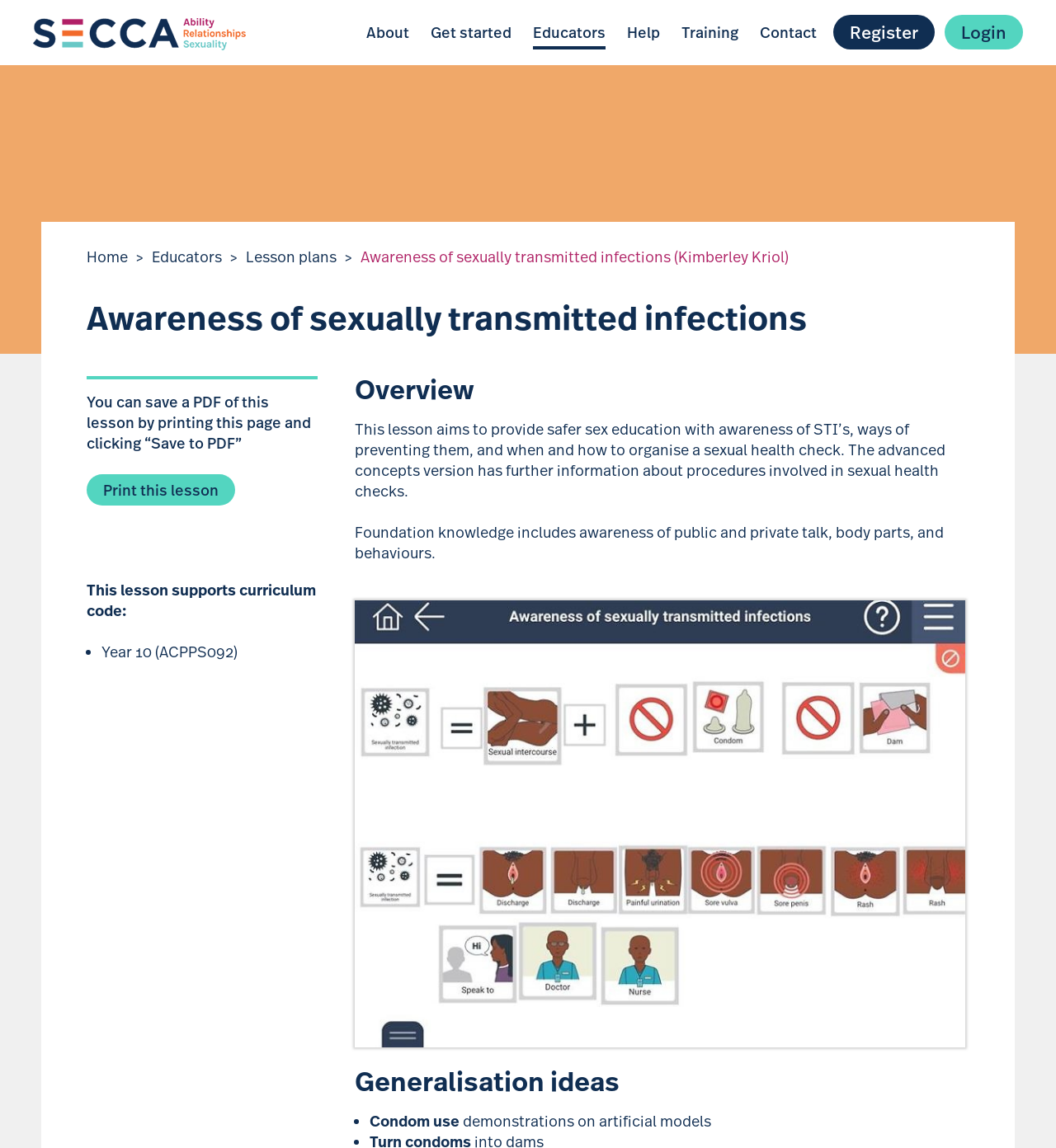Determine the bounding box coordinates for the region that must be clicked to execute the following instruction: "Share on Facebook".

None